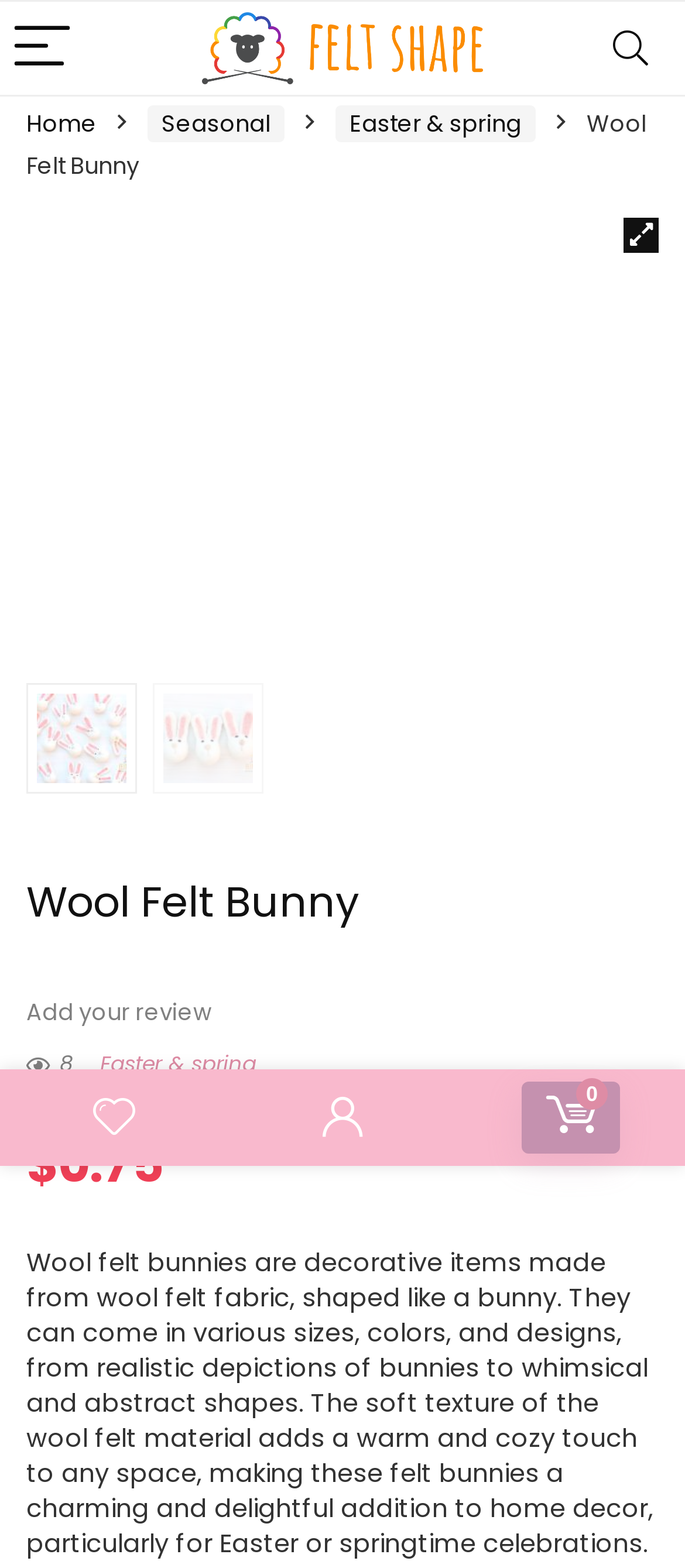Given the description "Easter & spring", determine the bounding box of the corresponding UI element.

[0.49, 0.067, 0.782, 0.091]